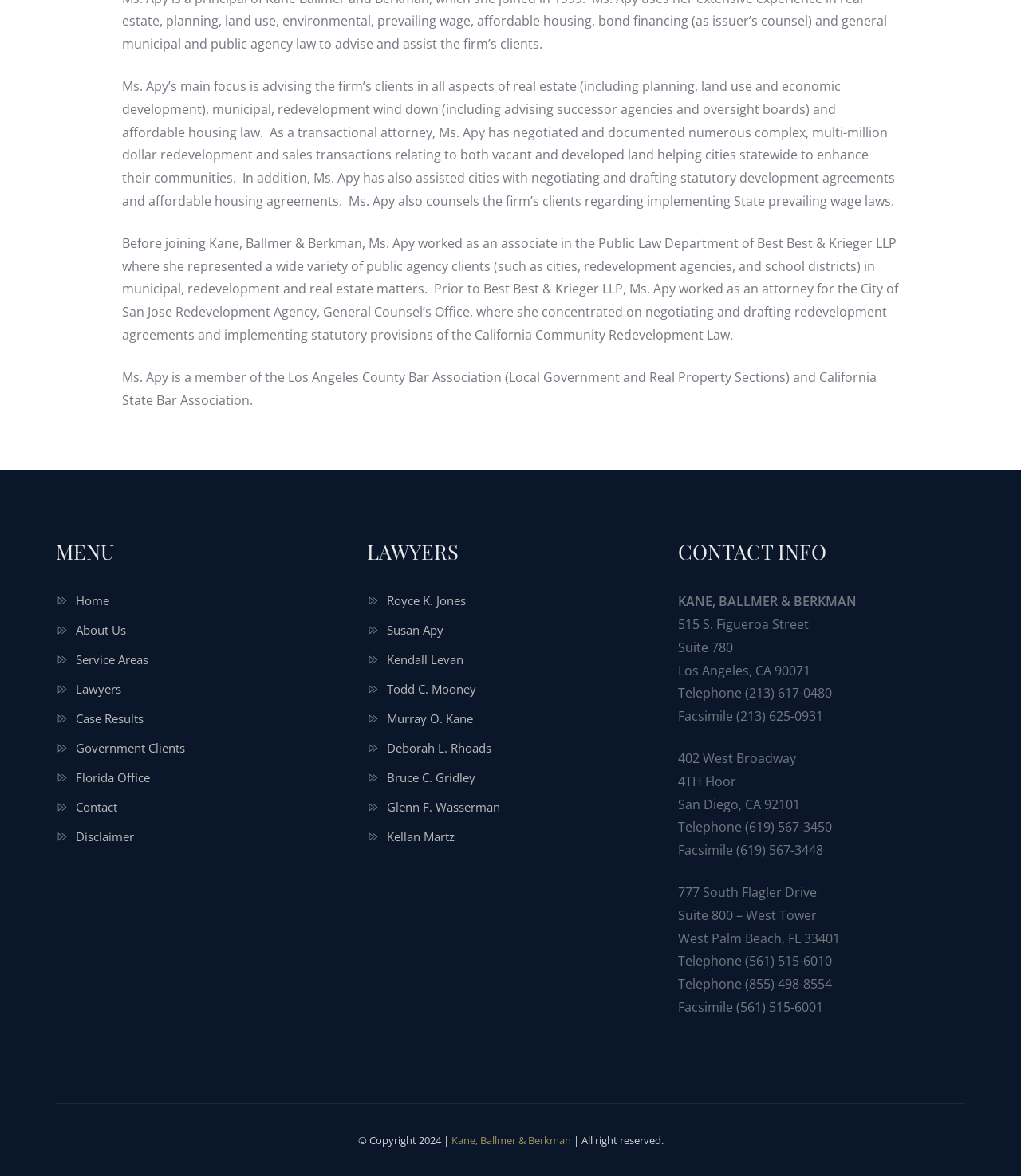Please determine the bounding box coordinates of the section I need to click to accomplish this instruction: "Go to the Disclaimer page".

[0.074, 0.705, 0.131, 0.718]